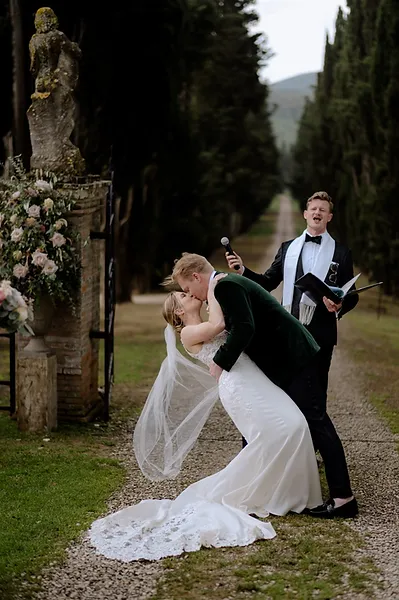Answer the following query with a single word or phrase:
What is the officiant holding?

Microphone